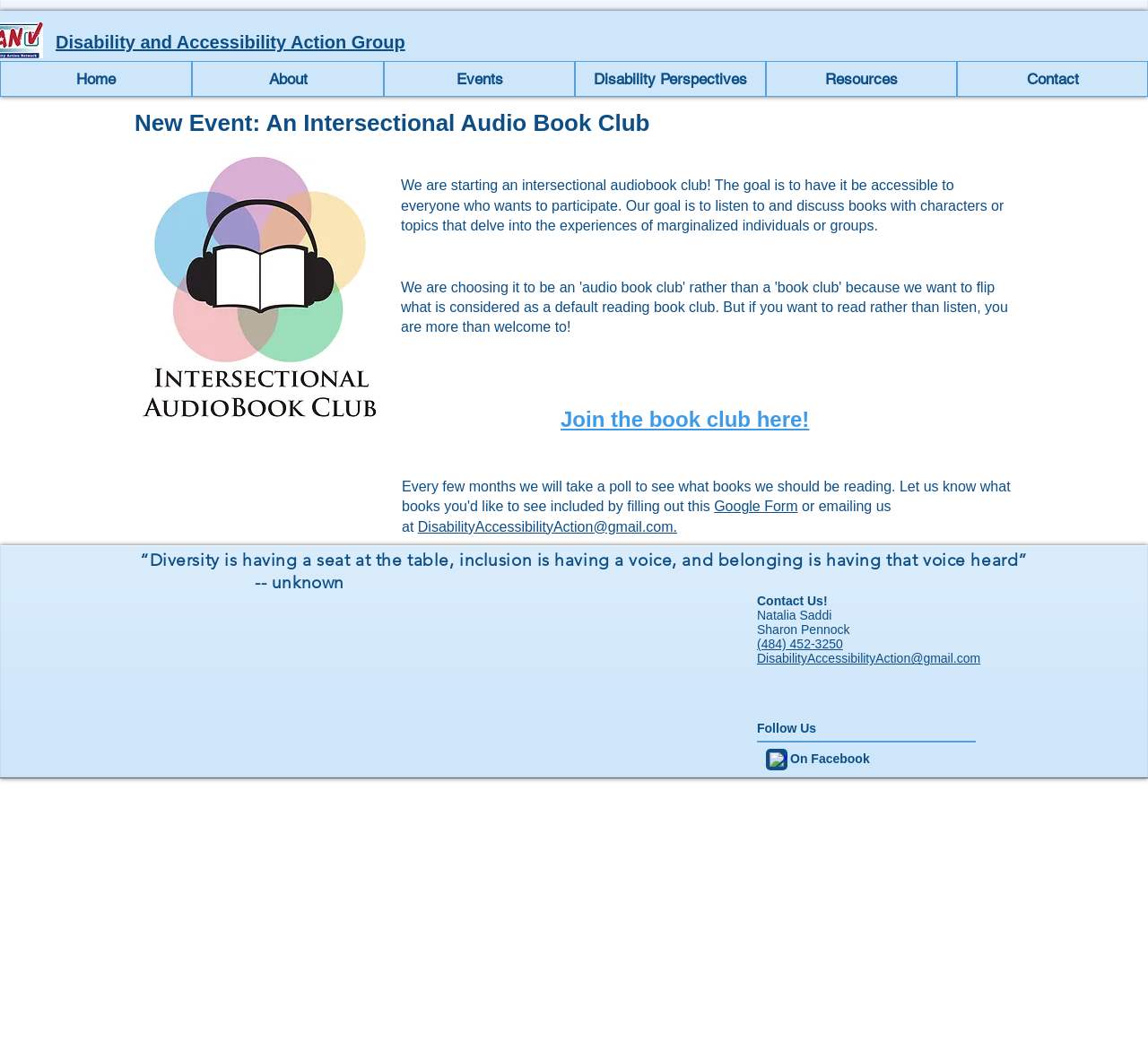Please determine the bounding box coordinates for the UI element described here. Use the format (top-left x, top-left y, bottom-right x, bottom-right y) with values bounded between 0 and 1: About

[0.167, 0.058, 0.334, 0.092]